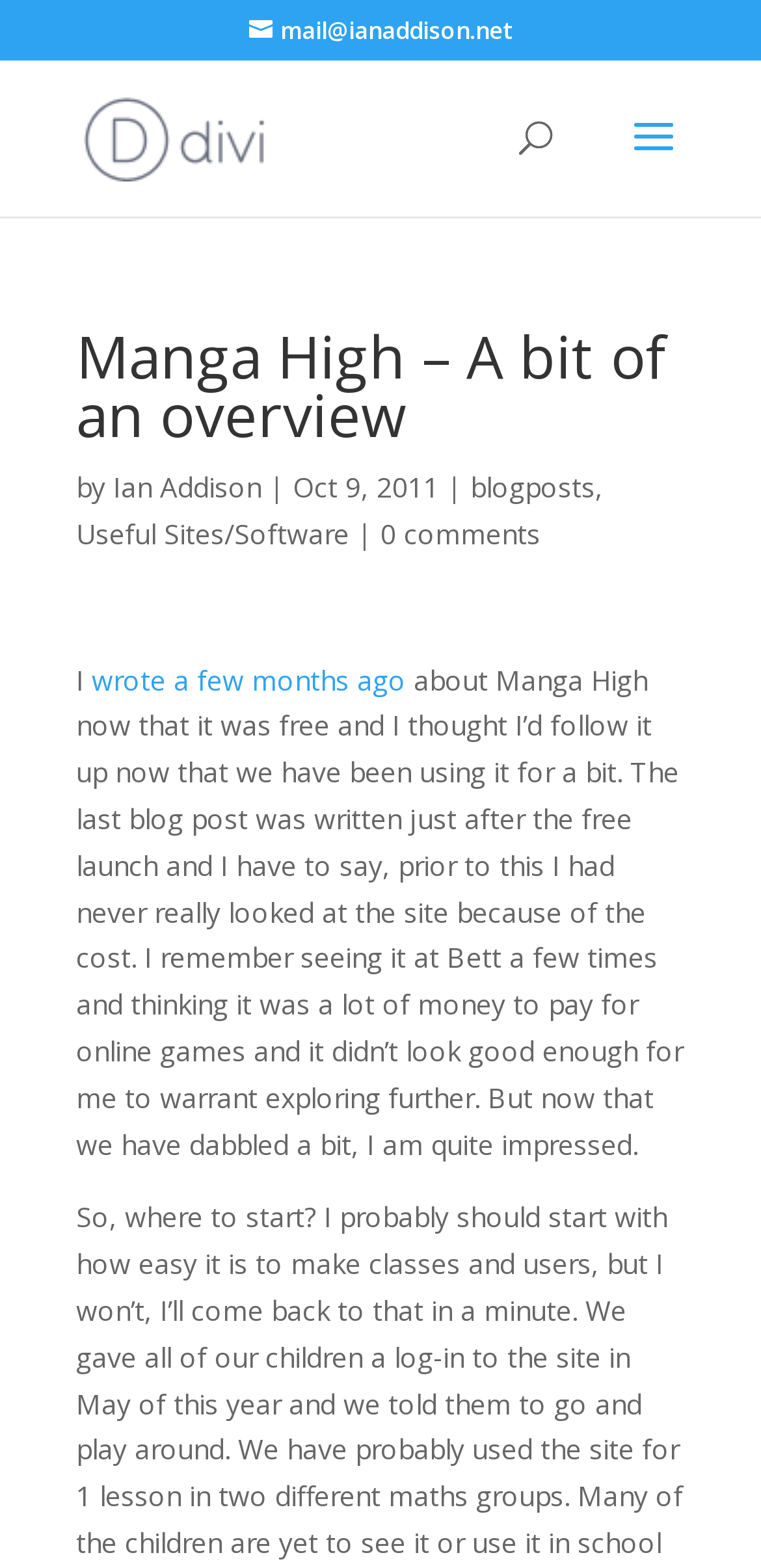Locate the primary heading on the webpage and return its text.

Manga High – A bit of an overview